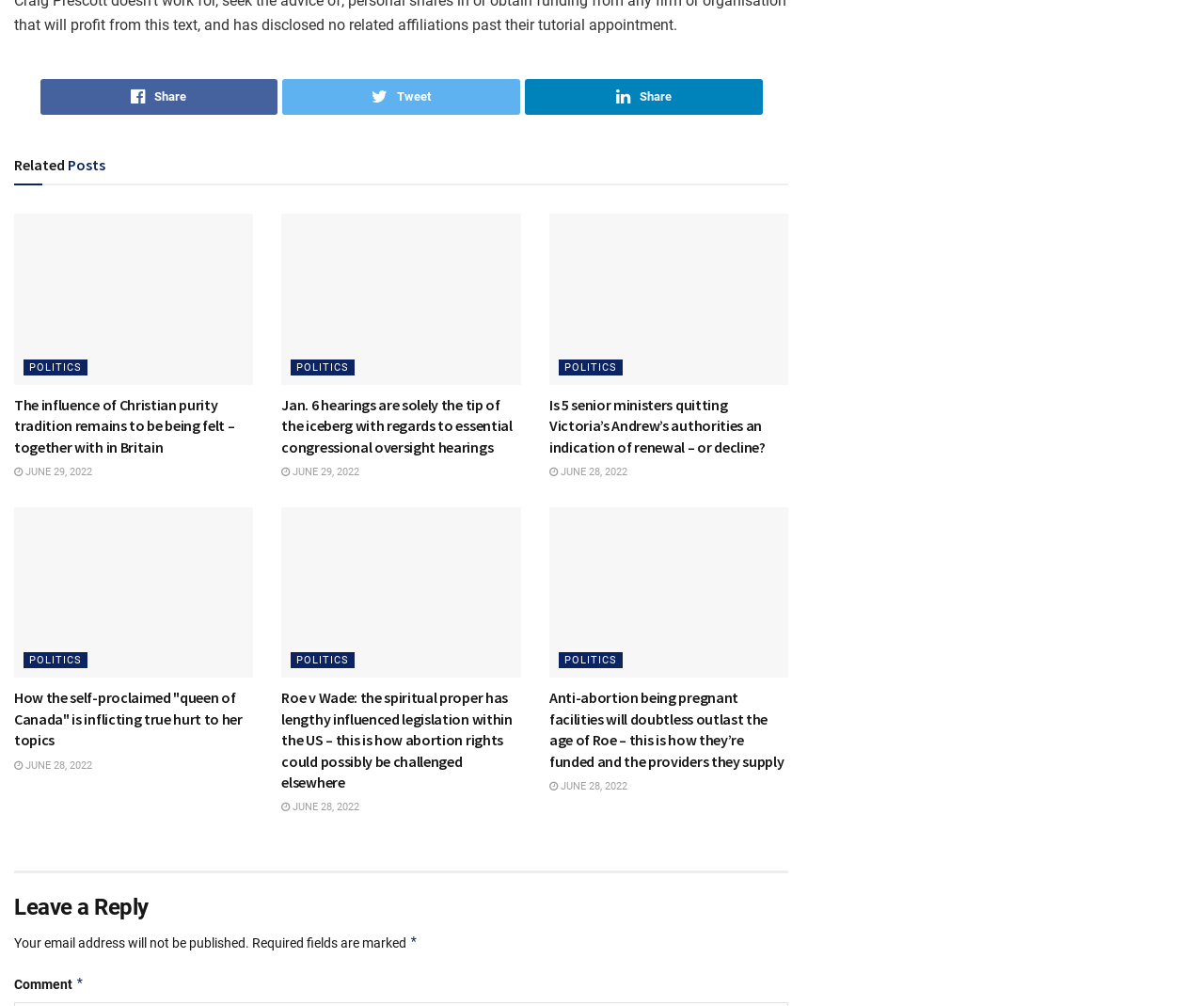Show the bounding box coordinates of the region that should be clicked to follow the instruction: "Read related post."

[0.012, 0.212, 0.21, 0.383]